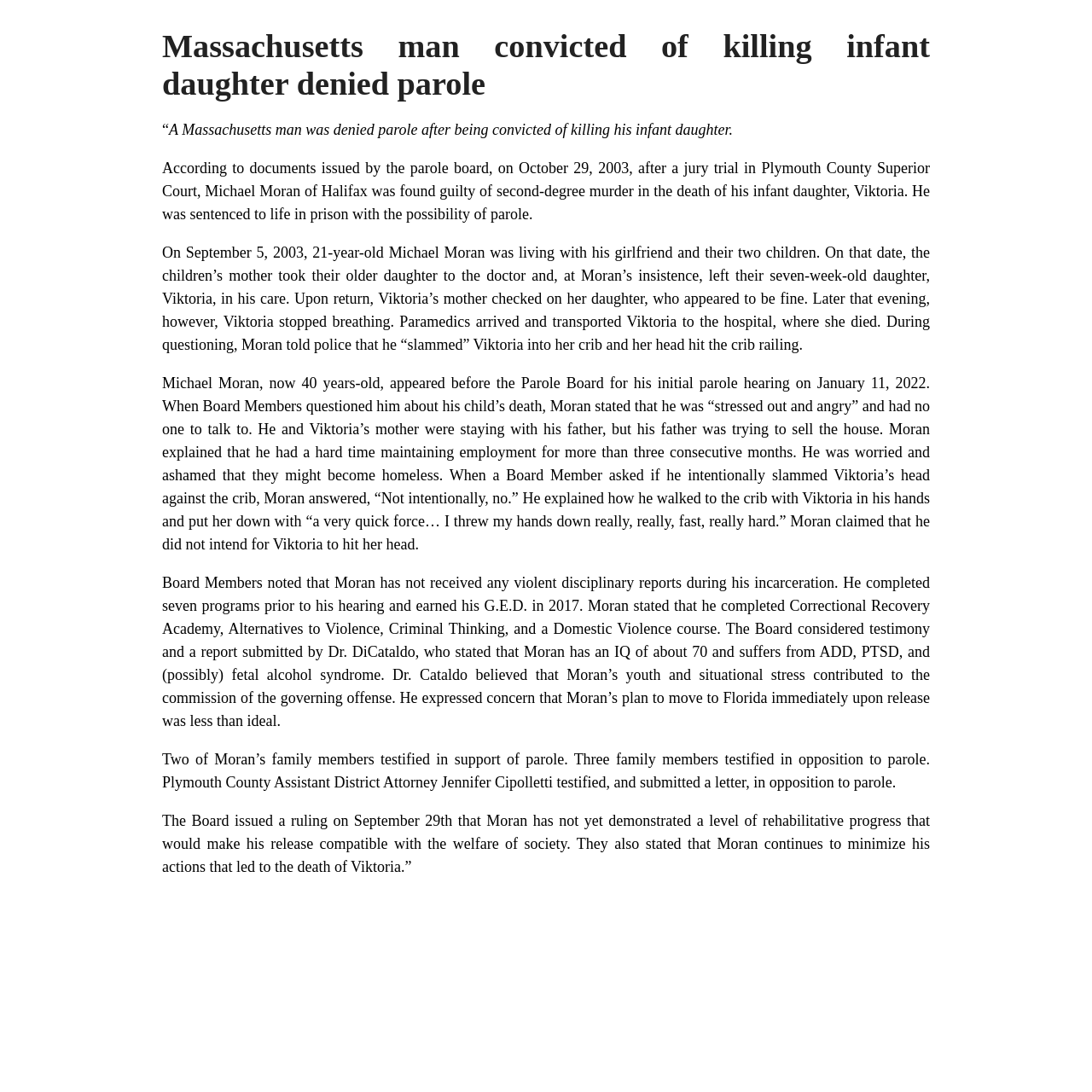Explain in detail what you observe on this webpage.

The webpage appears to be a news article about a Massachusetts man, Michael Moran, who was convicted of killing his infant daughter and has been denied parole. 

At the top of the page, there is a heading that summarizes the article's content. Below the heading, there is a brief quote, followed by a series of paragraphs that provide more details about the case. 

The first paragraph explains that Moran was found guilty of second-degree murder and sentenced to life in prison with the possibility of parole. The following paragraphs describe the events leading up to the infant's death, including Moran's actions and his subsequent statements to the police. 

Further down the page, there are additional paragraphs that discuss Moran's parole hearing, including his statements to the Parole Board and the testimony of various individuals, including family members and a district attorney. 

The final paragraph reports on the Parole Board's ruling, which denied Moran's request for parole due to his lack of rehabilitative progress and his continued minimization of his actions.